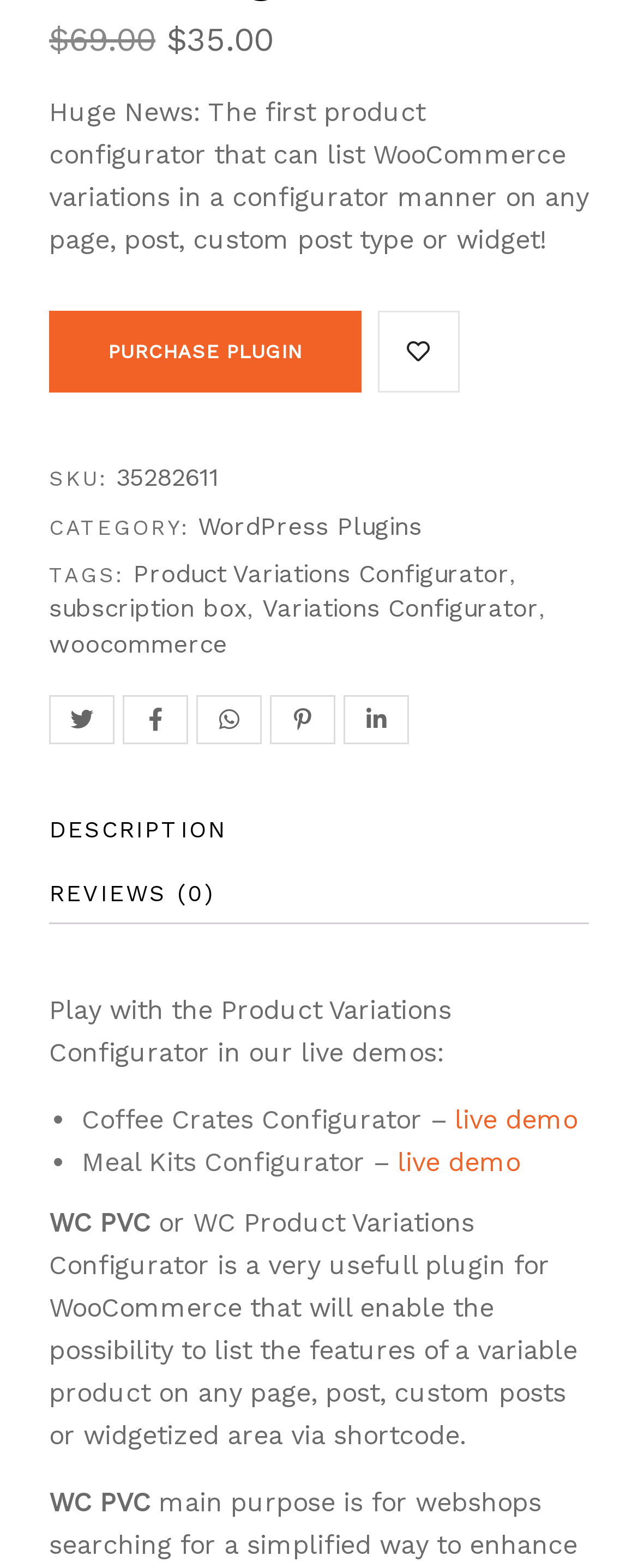Please specify the coordinates of the bounding box for the element that should be clicked to carry out this instruction: "Click the DESCRIPTION tab". The coordinates must be four float numbers between 0 and 1, formatted as [left, top, right, bottom].

[0.077, 0.508, 0.91, 0.549]